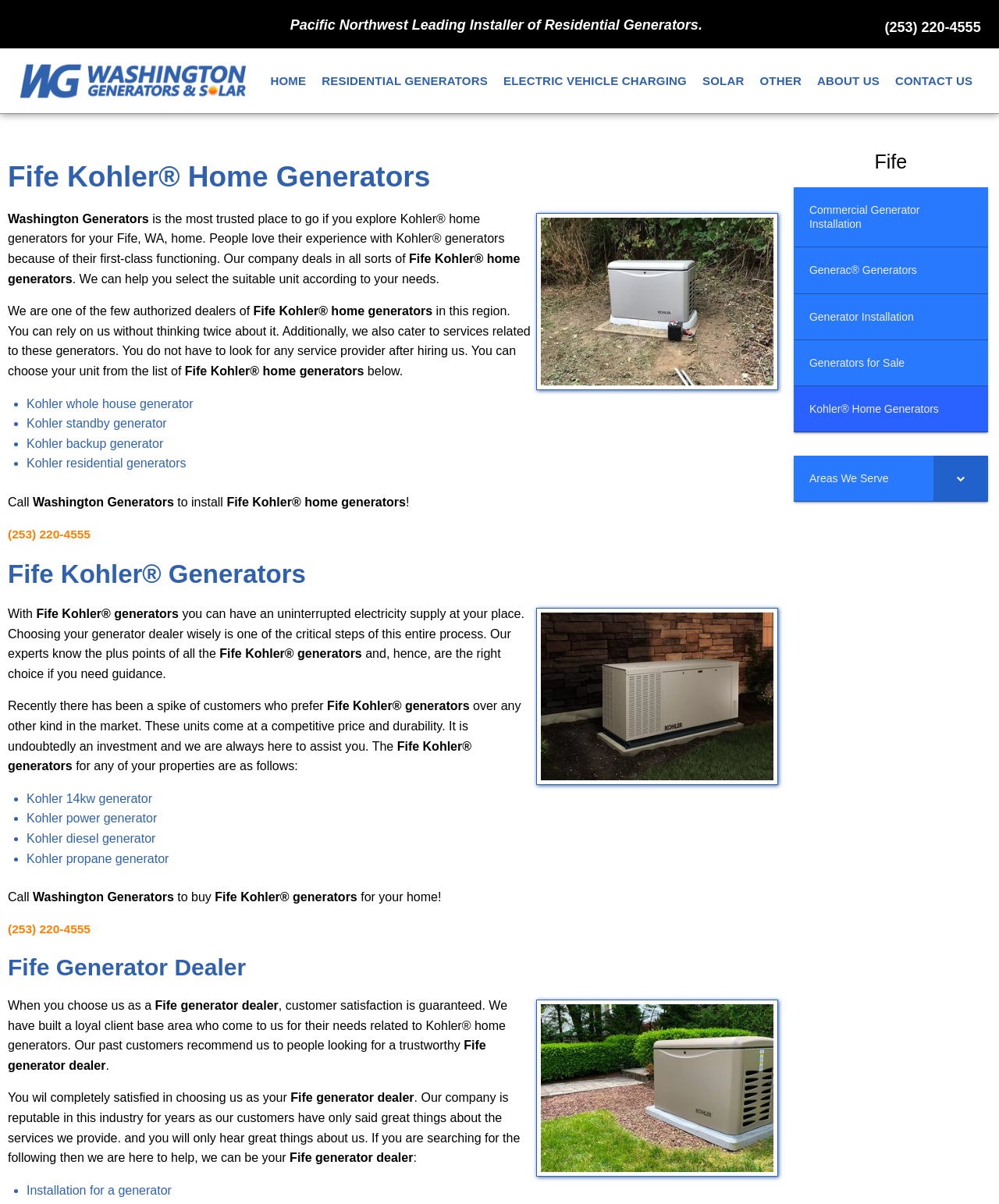Determine the bounding box coordinates of the clickable region to execute the instruction: "Toggle the 'Areas We Serve' submenu". The coordinates should be four float numbers between 0 and 1, denoted as [left, top, right, bottom].

[0.934, 0.379, 0.989, 0.416]